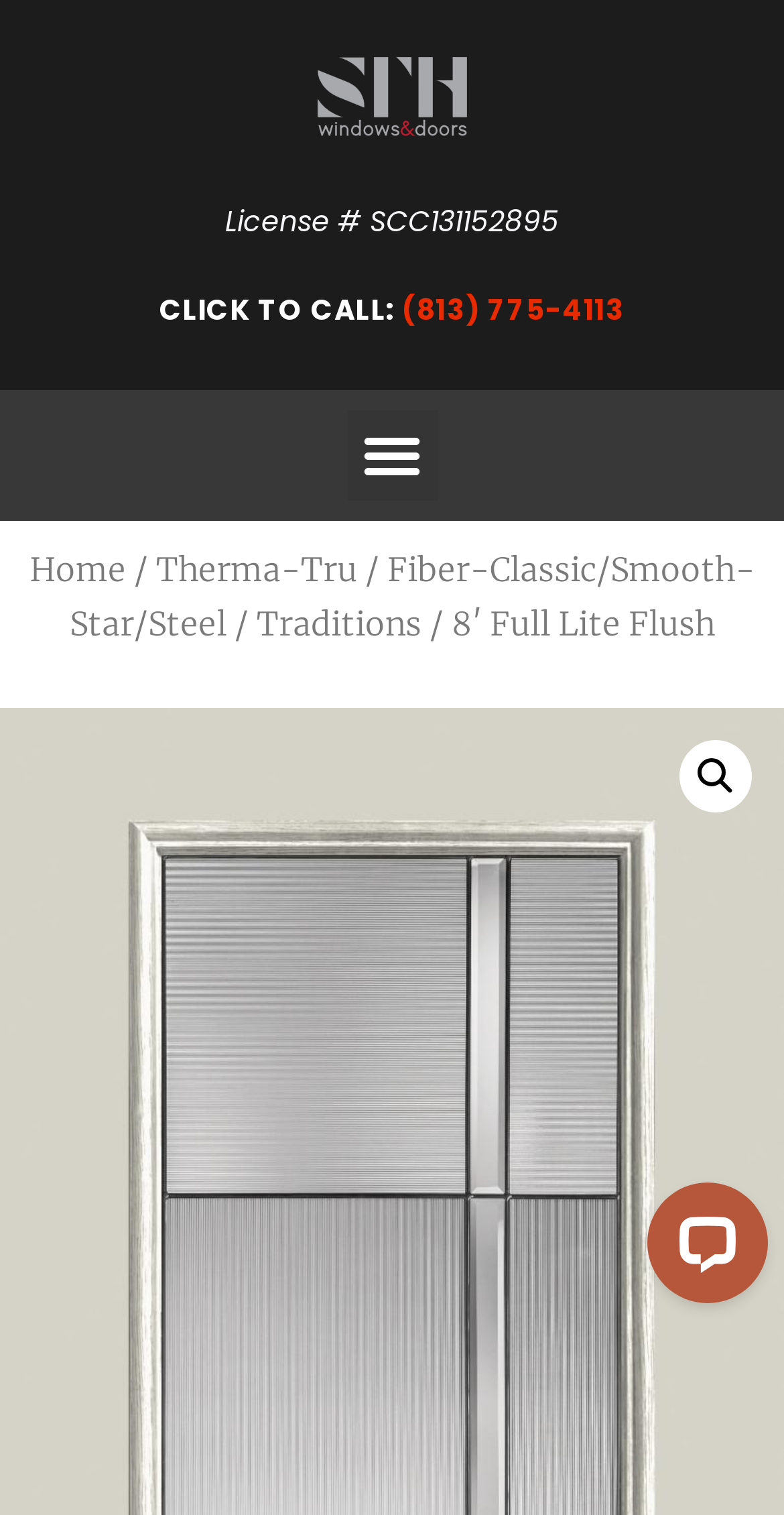Predict the bounding box of the UI element that fits this description: "Menu".

[0.442, 0.271, 0.558, 0.331]